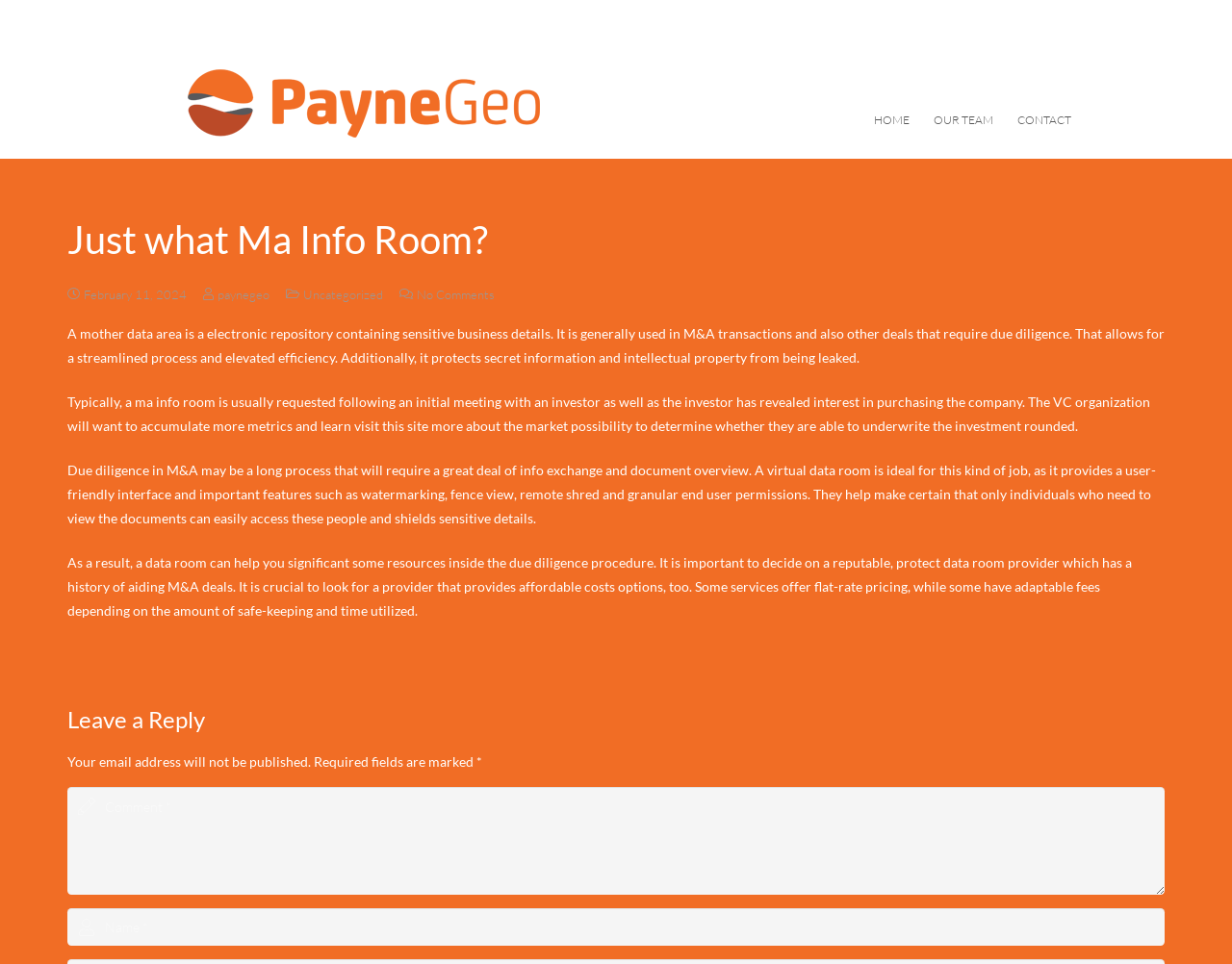Please answer the following question using a single word or phrase: 
How many links are in the article?

4